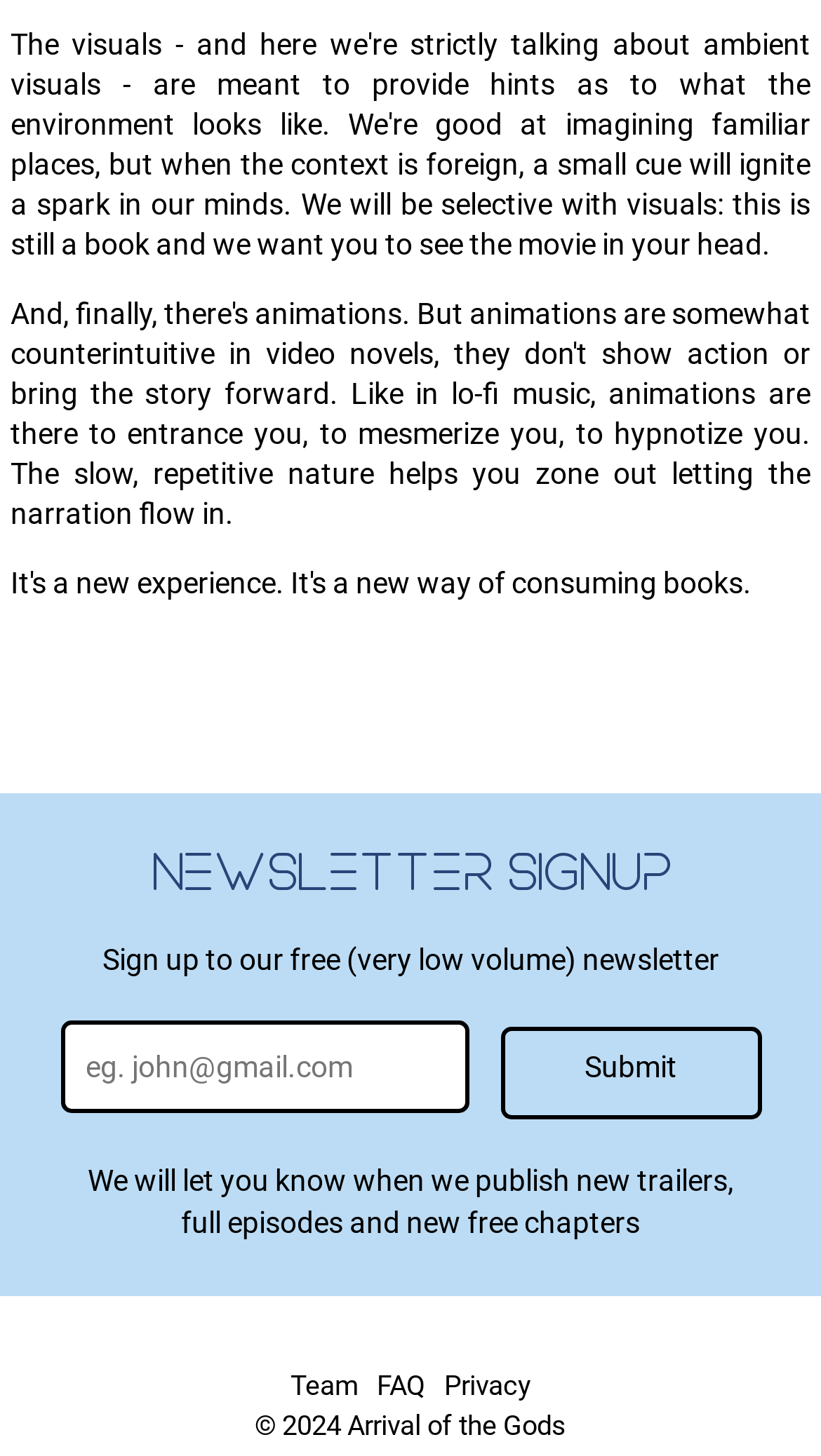What is the copyright year of the website?
Based on the image, please offer an in-depth response to the question.

The copyright year can be found at the bottom of the webpage, where it is stated '© 2024 Arrival of the Gods'.